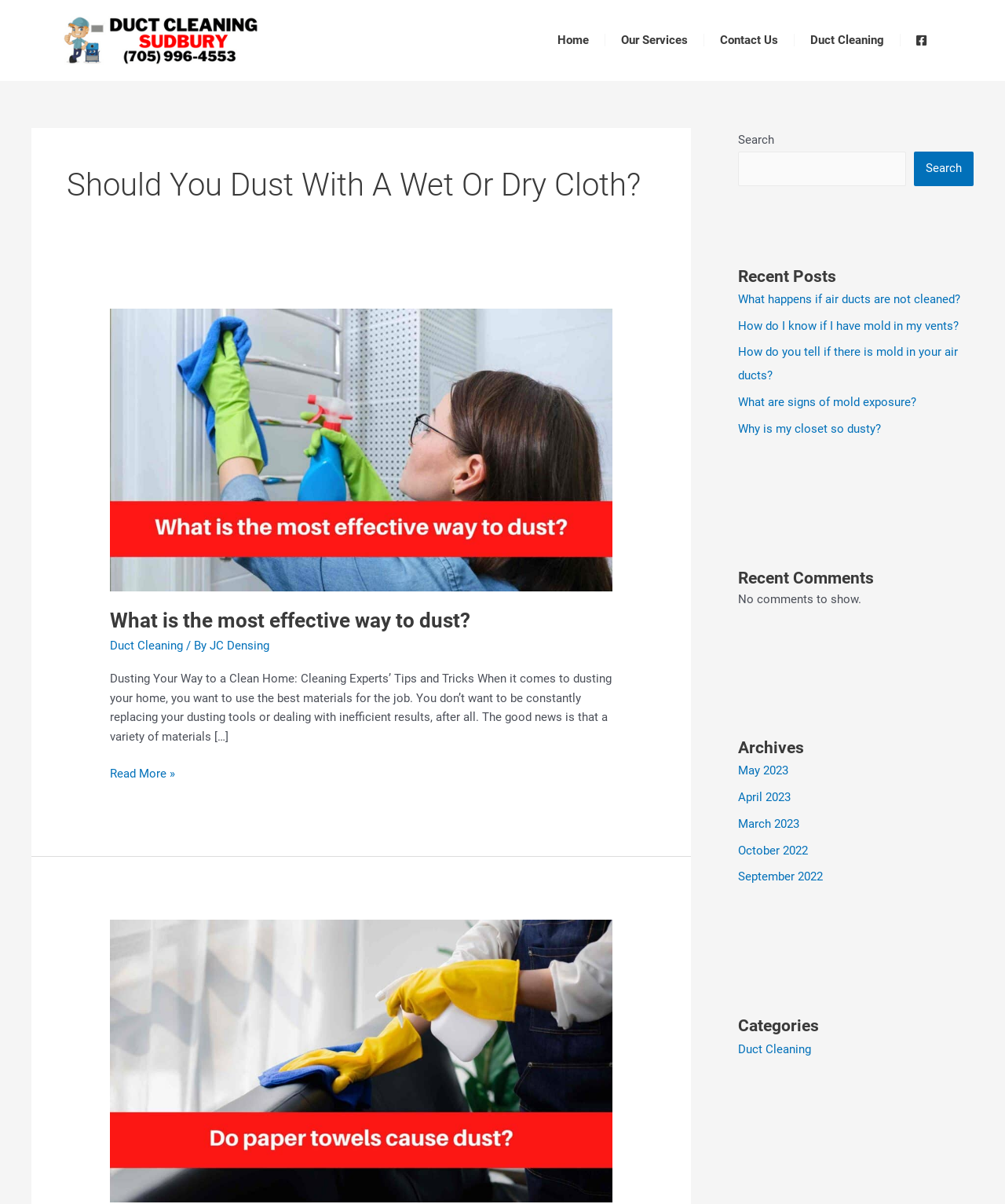Pinpoint the bounding box coordinates of the element to be clicked to execute the instruction: "Click on the 'Duct Cleaning' link".

[0.791, 0.018, 0.895, 0.048]